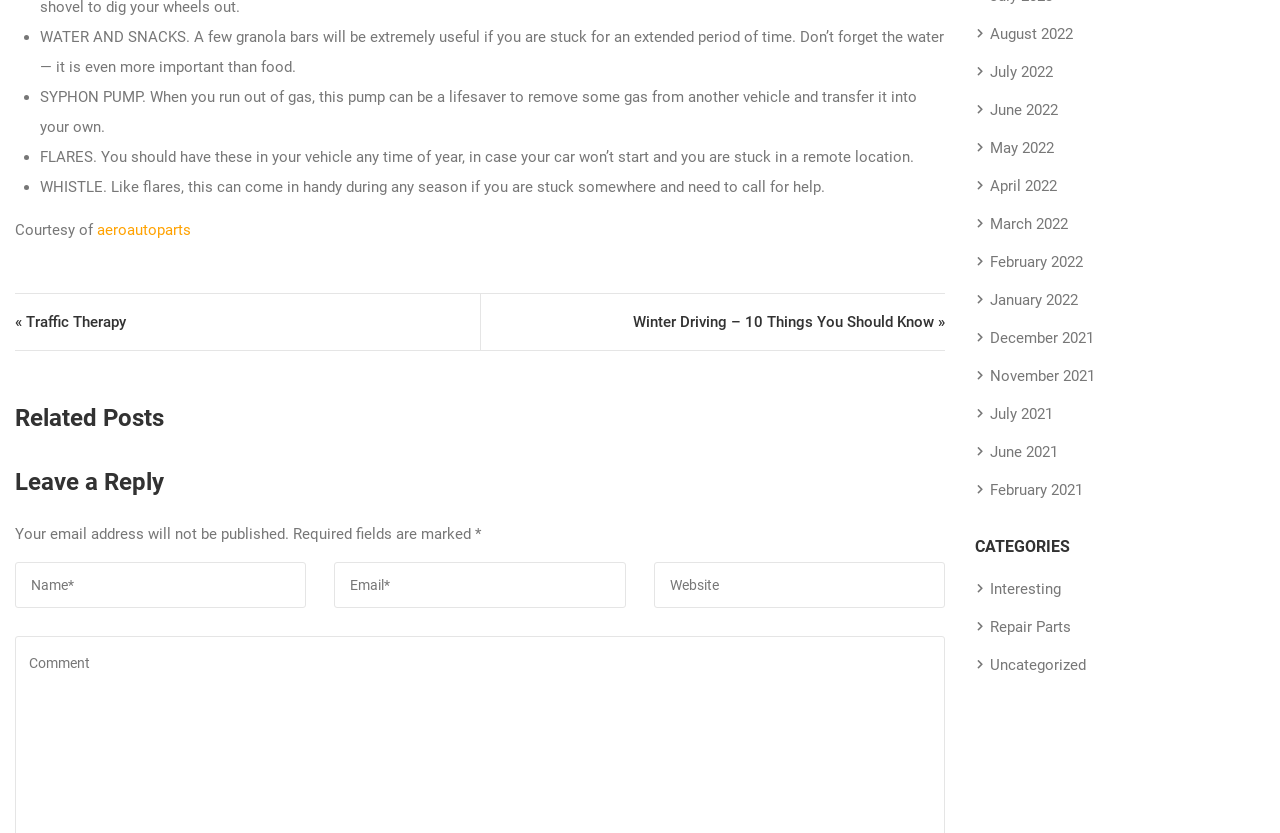Identify the bounding box coordinates for the UI element mentioned here: "« Traffic Therapy". Provide the coordinates as four float values between 0 and 1, i.e., [left, top, right, bottom].

[0.012, 0.353, 0.368, 0.42]